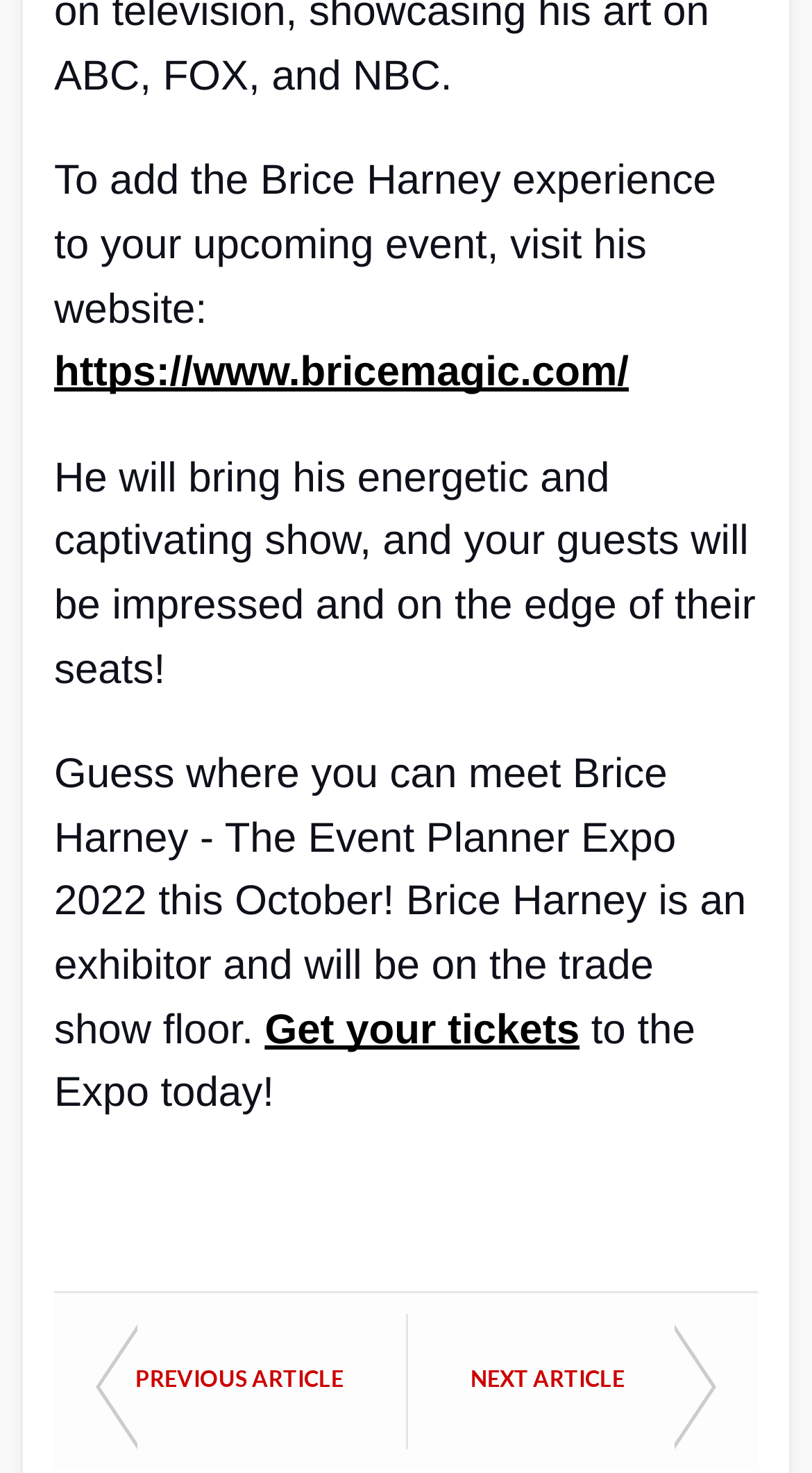What is Brice Harney's profession?
Look at the image and construct a detailed response to the question.

Based on the text 'To add the Brice Harney experience to your upcoming event, visit his website:', it can be inferred that Brice Harney is a performer or entertainer. The description of his show as 'energetic and captivating' further suggests that he is a magician.